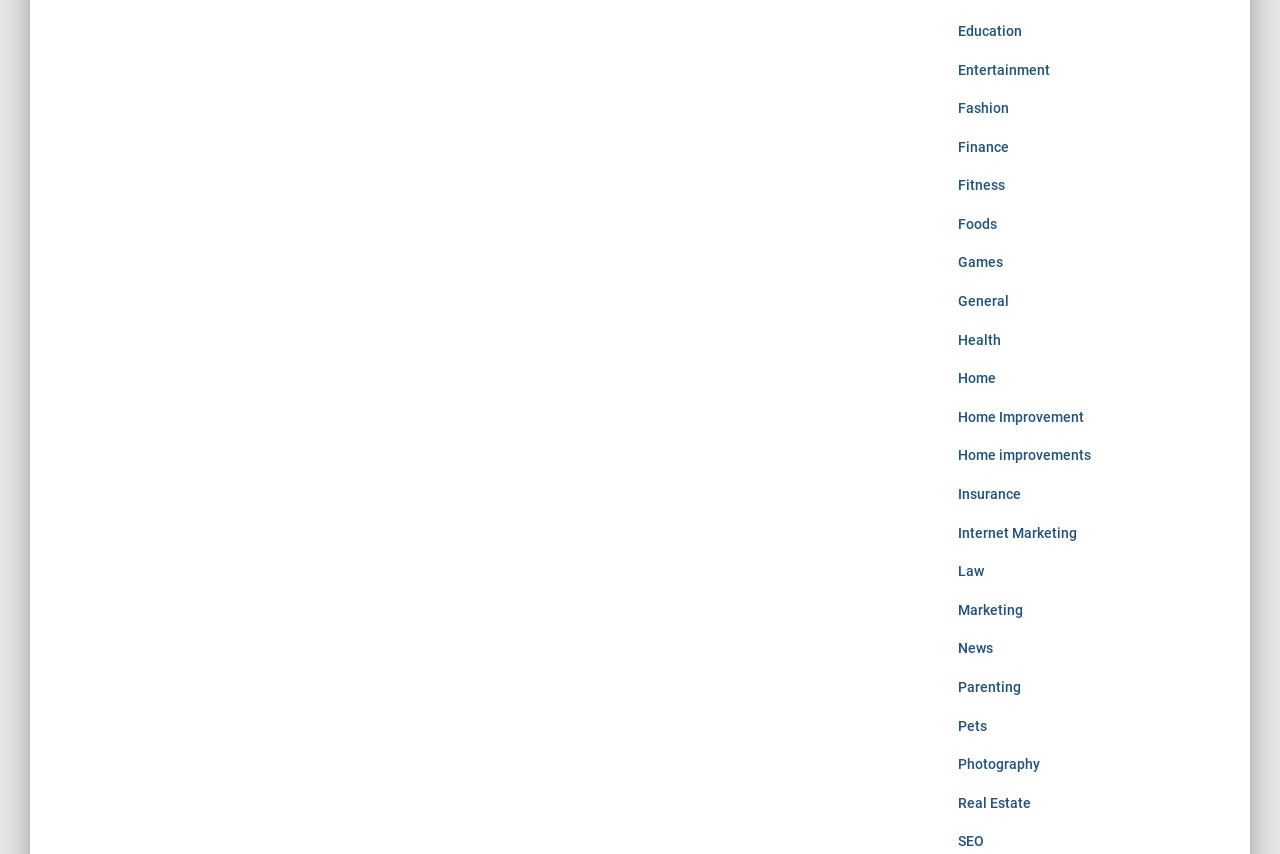Answer the following inquiry with a single word or phrase:
Are the categories listed in alphabetical order?

Yes